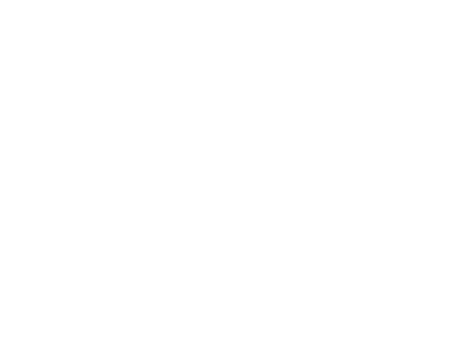Kindly respond to the following question with a single word or a brief phrase: 
What is the Lamborghini Aventador Ultimae presented as?

ultimate tribute to the brand's legacy